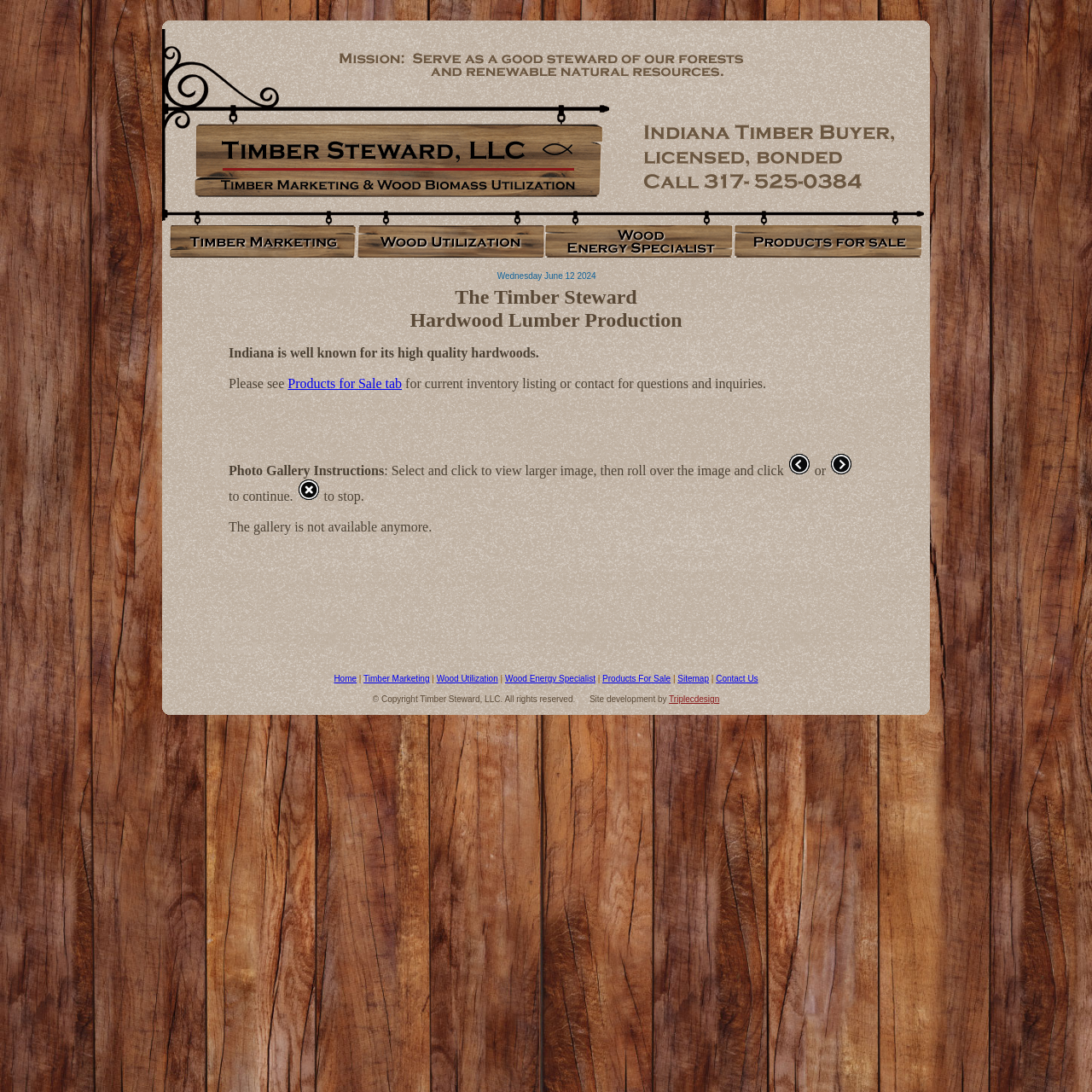Identify the bounding box of the UI element described as follows: "Products for Sale tab". Provide the coordinates as four float numbers in the range of 0 to 1 [left, top, right, bottom].

[0.264, 0.345, 0.368, 0.358]